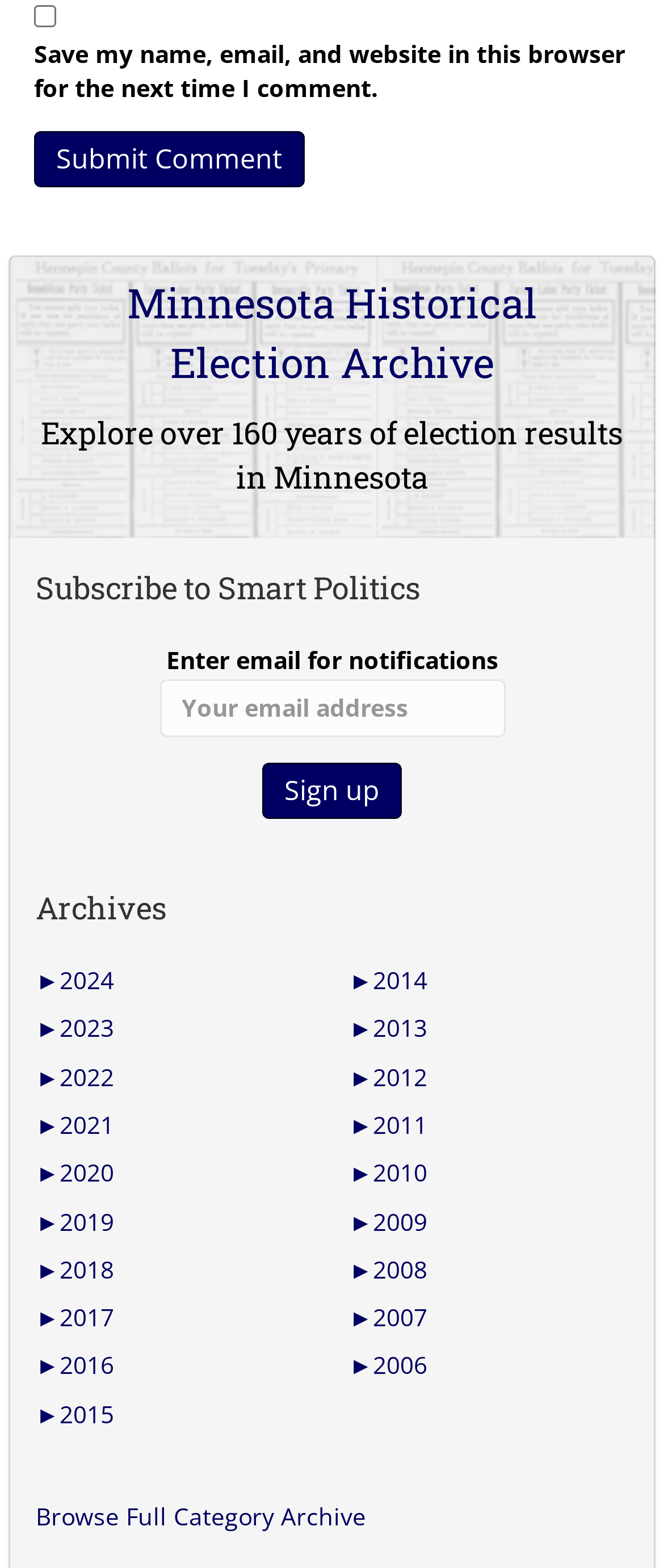Using the format (top-left x, top-left y, bottom-right x, bottom-right y), provide the bounding box coordinates for the described UI element. All values should be floating point numbers between 0 and 1: name="submit" value="Submit Comment"

[0.051, 0.084, 0.459, 0.12]